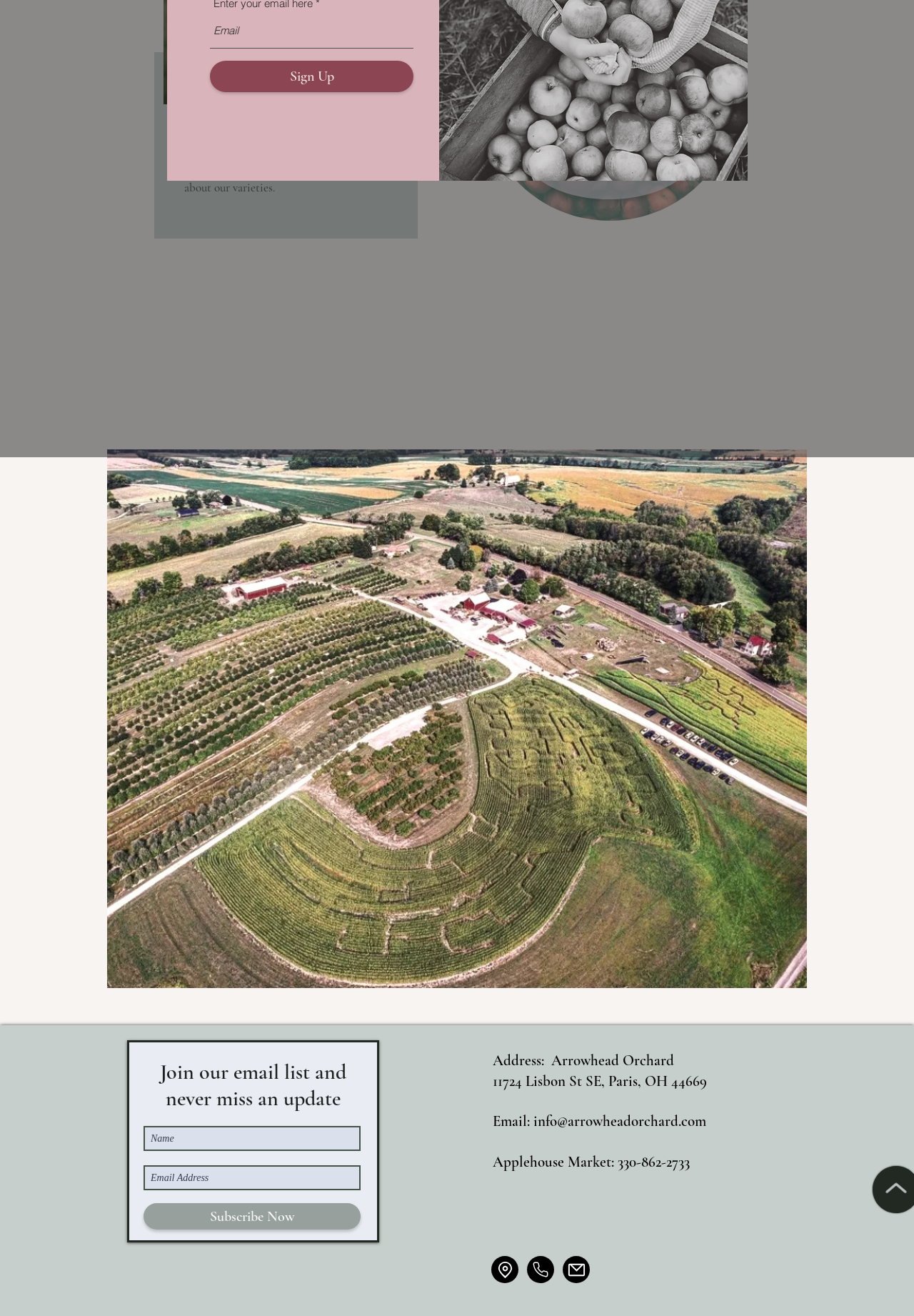Locate the bounding box of the UI element defined by this description: "aria-label="Name" name="name" placeholder="Name"". The coordinates should be given as four float numbers between 0 and 1, formatted as [left, top, right, bottom].

[0.157, 0.856, 0.395, 0.875]